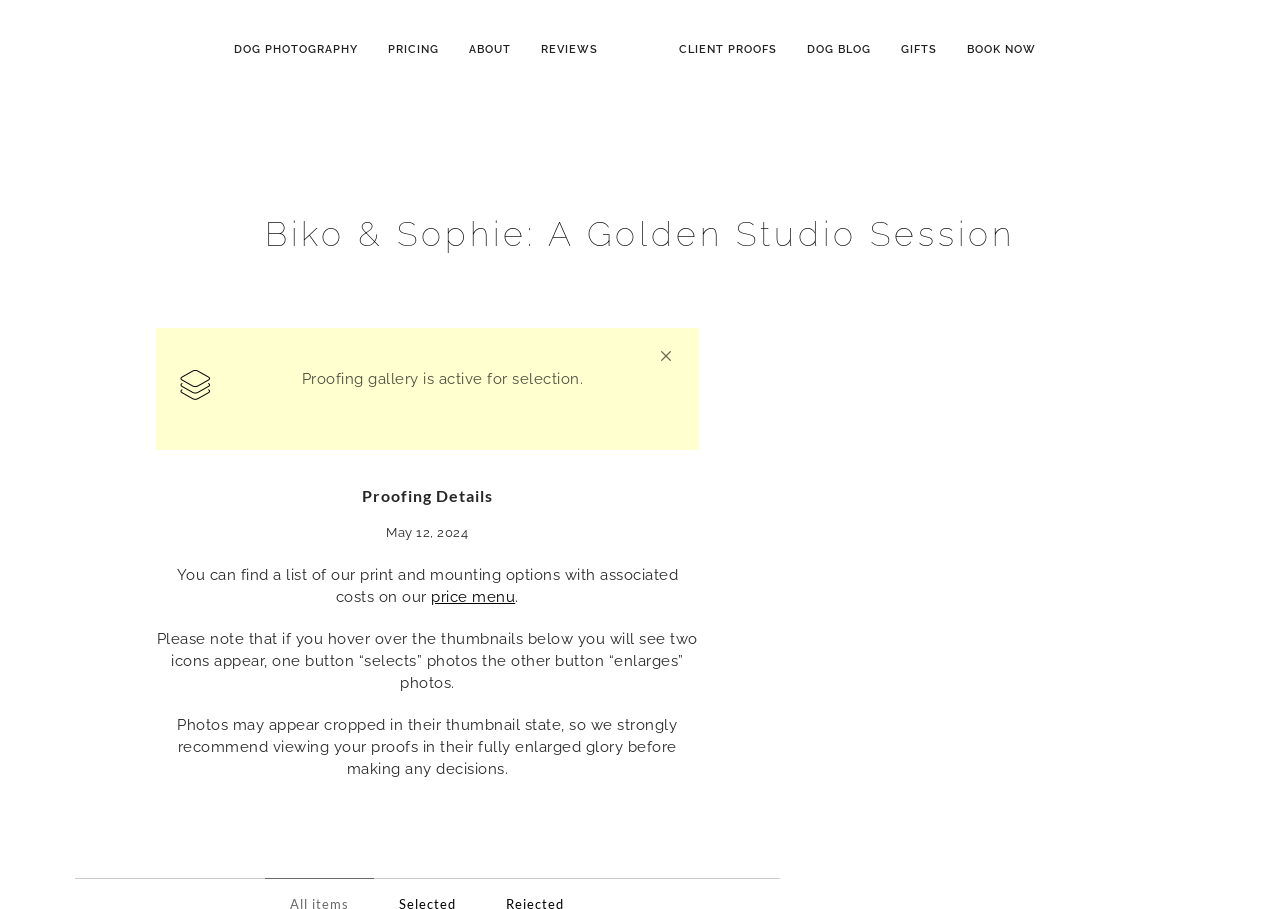Locate the bounding box coordinates of the clickable area needed to fulfill the instruction: "Click on the 'DOG PHOTOGRAPHY' link".

[0.183, 0.0, 0.28, 0.11]